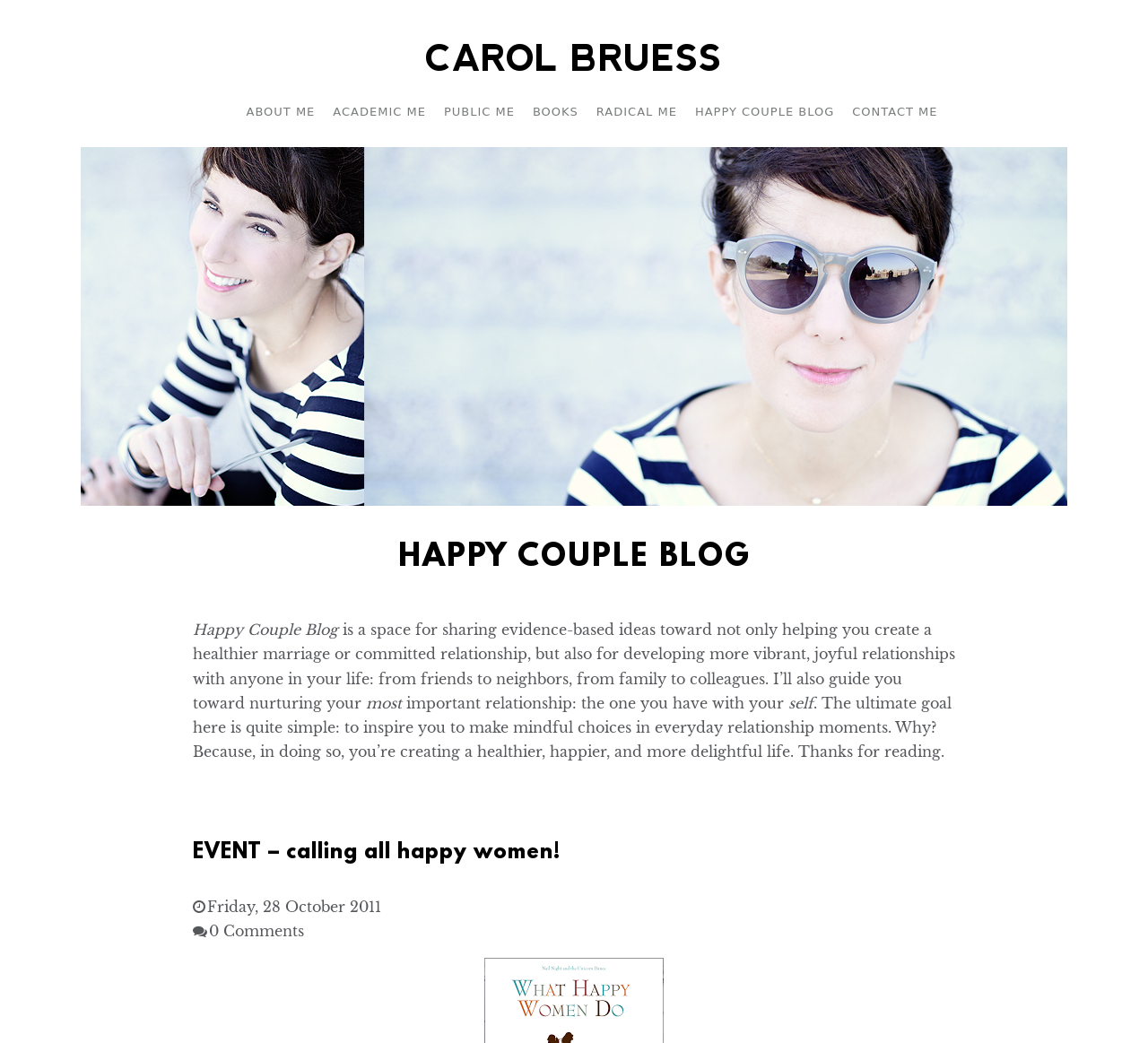Please find the bounding box for the UI element described by: "WhatsApp".

None